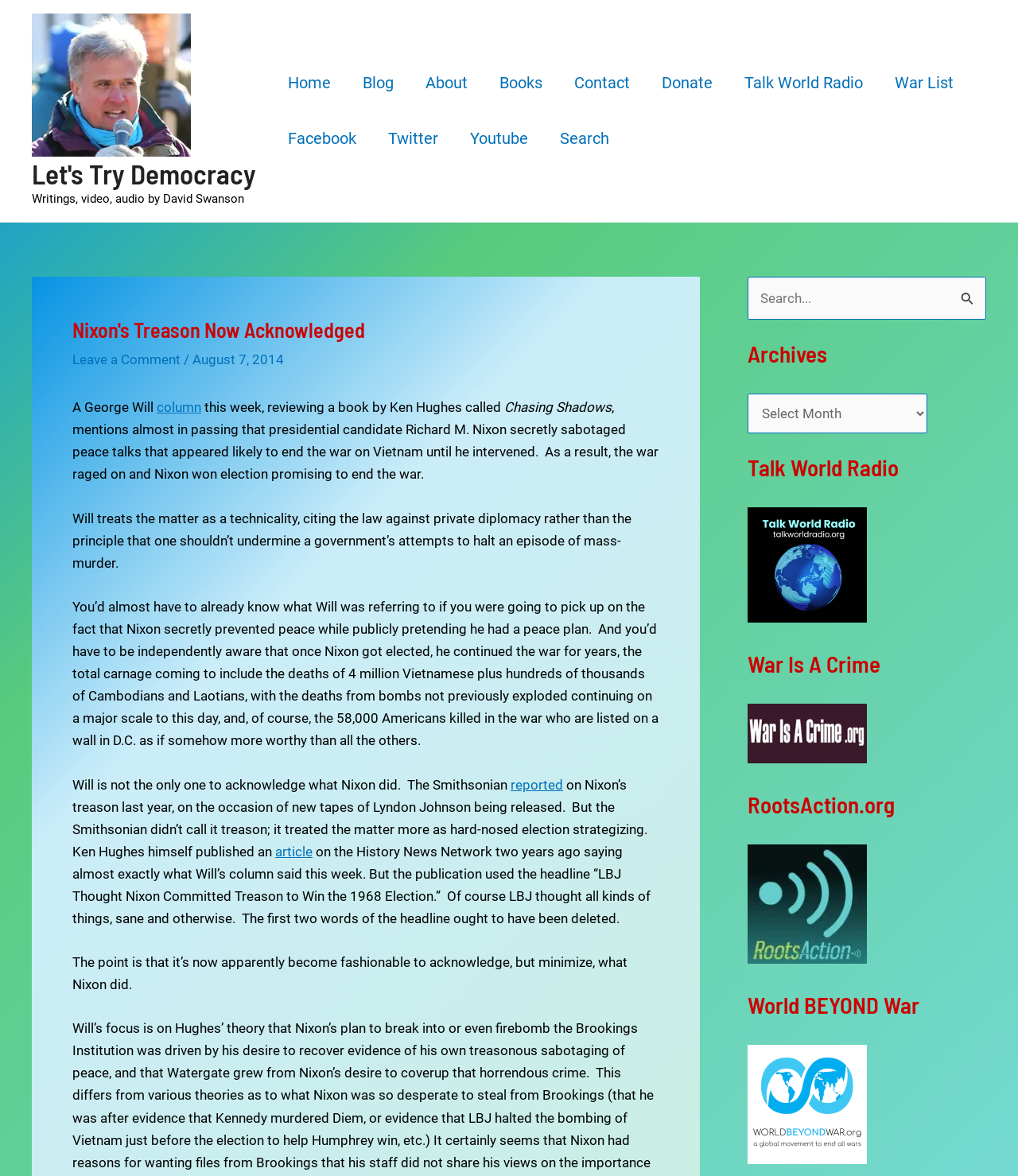Give a one-word or one-phrase response to the question:
How many navigation links are in the top menu?

9